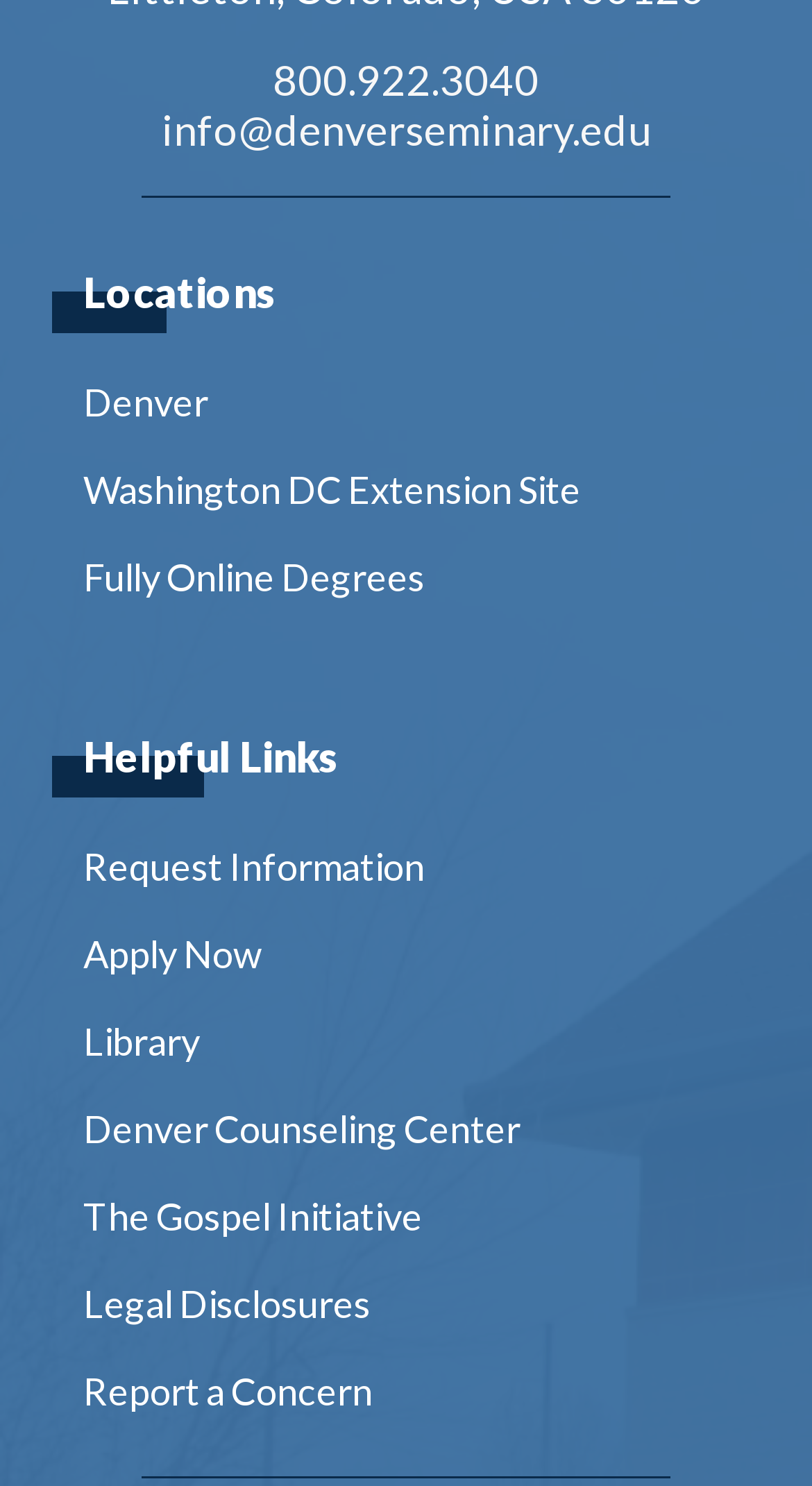Locate the bounding box coordinates of the segment that needs to be clicked to meet this instruction: "Call the phone number".

[0.064, 0.036, 0.936, 0.07]